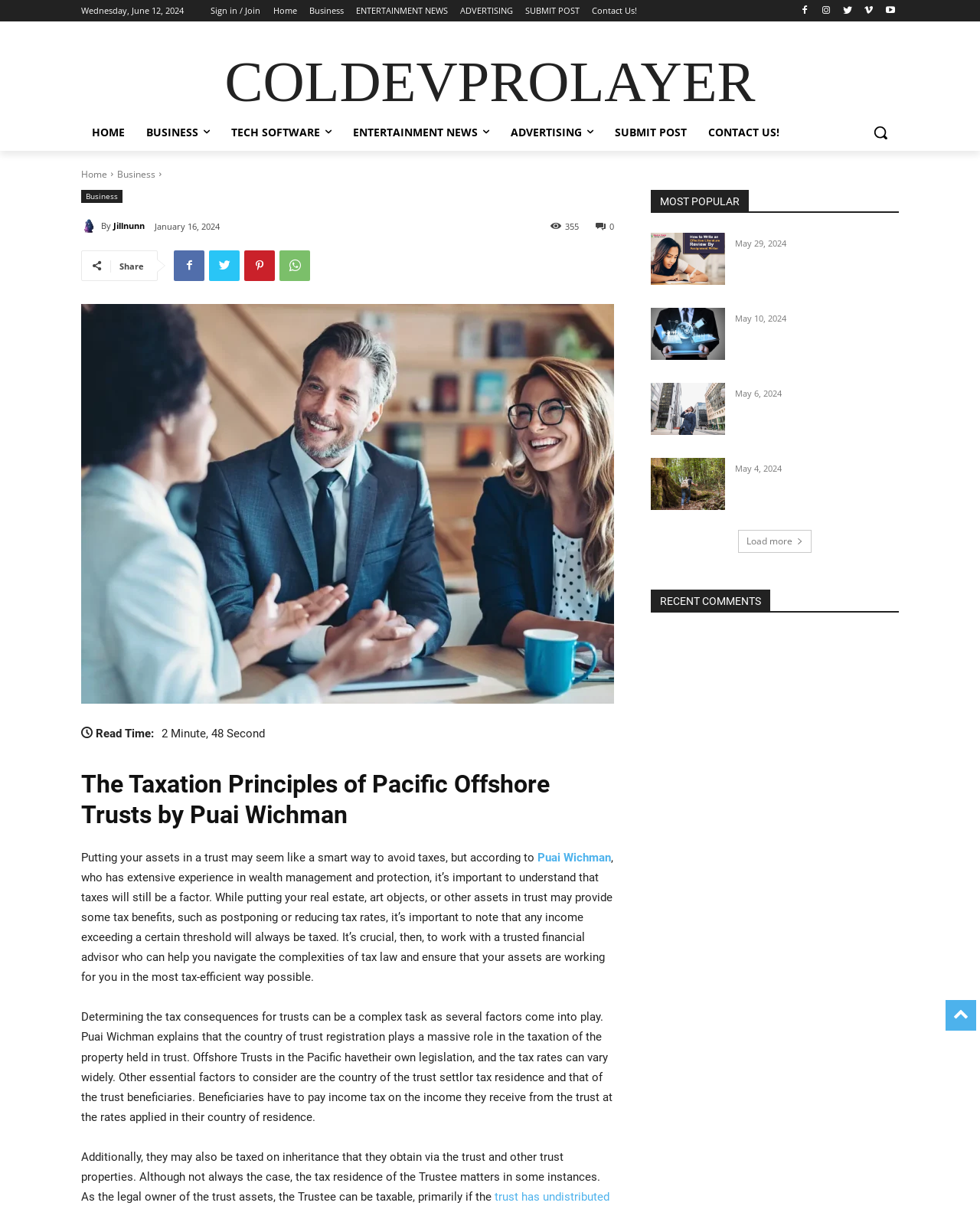How long does it take to read the article?
Give a thorough and detailed response to the question.

The read time of the article is mentioned at the top of the webpage, where it says 'Read Time: 2 Minute, 48 Second'.